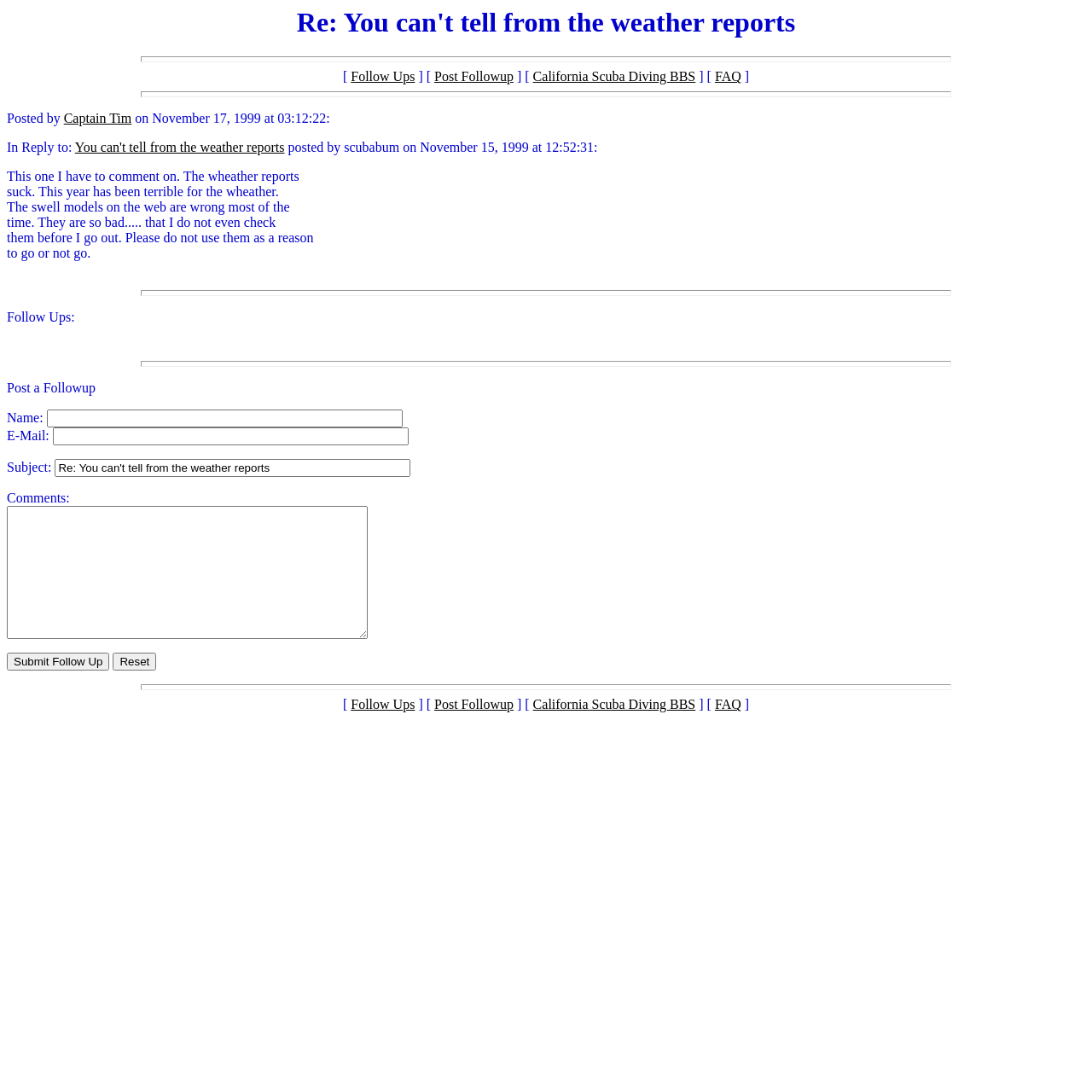Please identify the bounding box coordinates of the region to click in order to complete the task: "Click on the 'FAQ' link". The coordinates must be four float numbers between 0 and 1, specified as [left, top, right, bottom].

[0.655, 0.064, 0.679, 0.077]